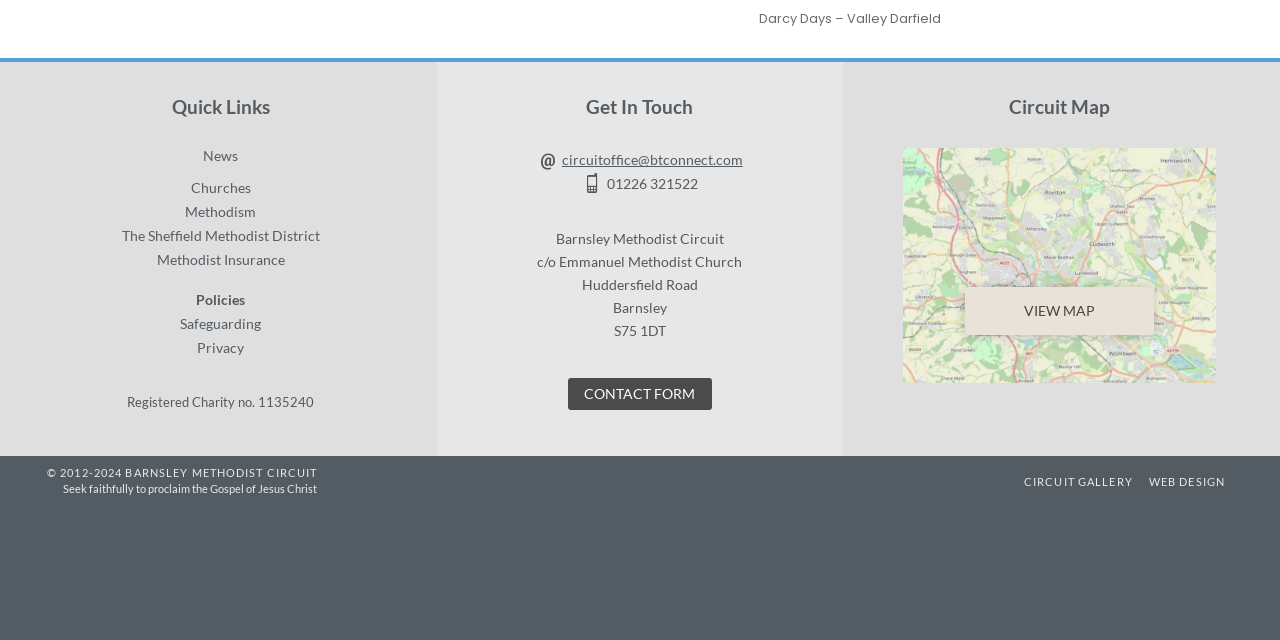Locate the bounding box of the UI element based on this description: "The Sheffield Methodist District". Provide four float numbers between 0 and 1 as [left, top, right, bottom].

[0.025, 0.357, 0.32, 0.394]